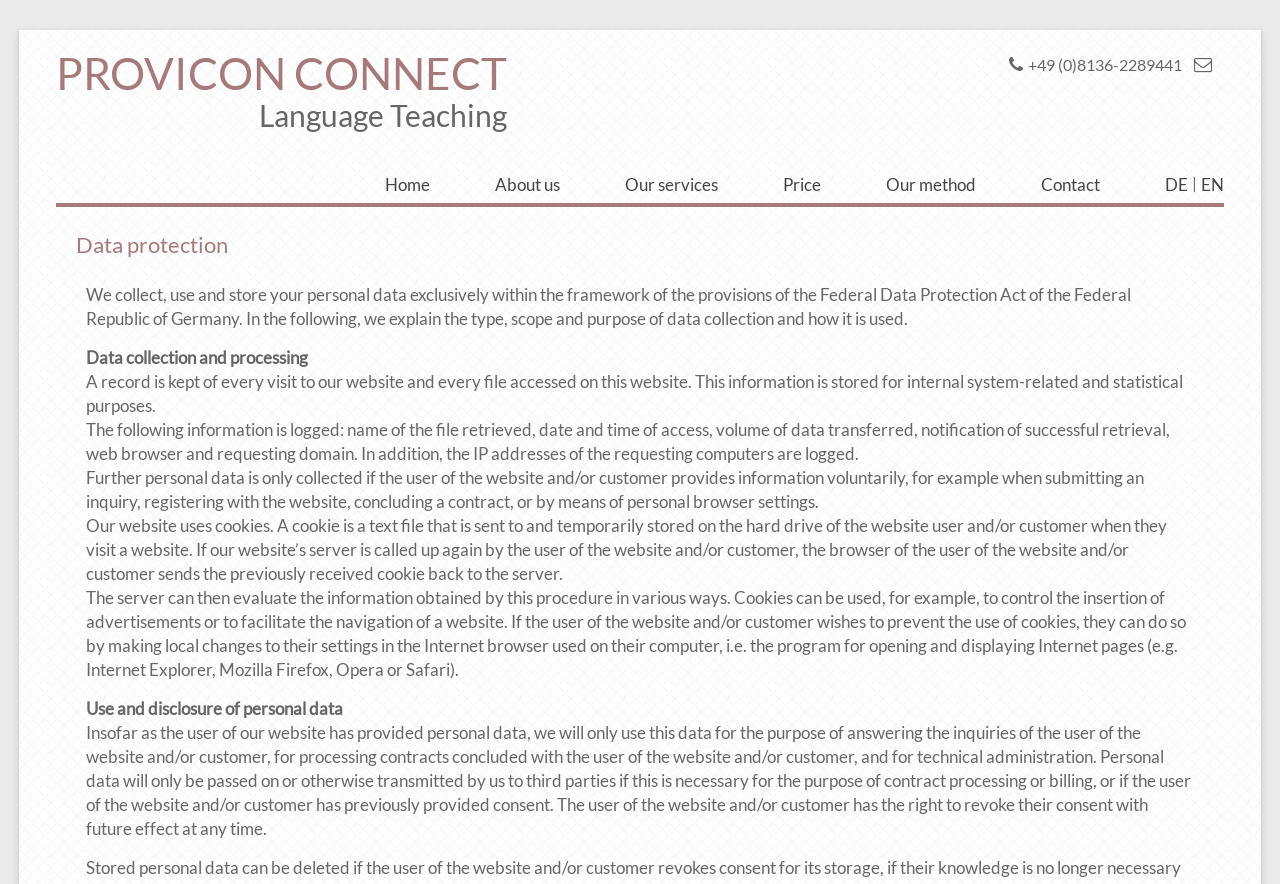Please respond to the question using a single word or phrase:
What is the language of the website currently displayed?

German